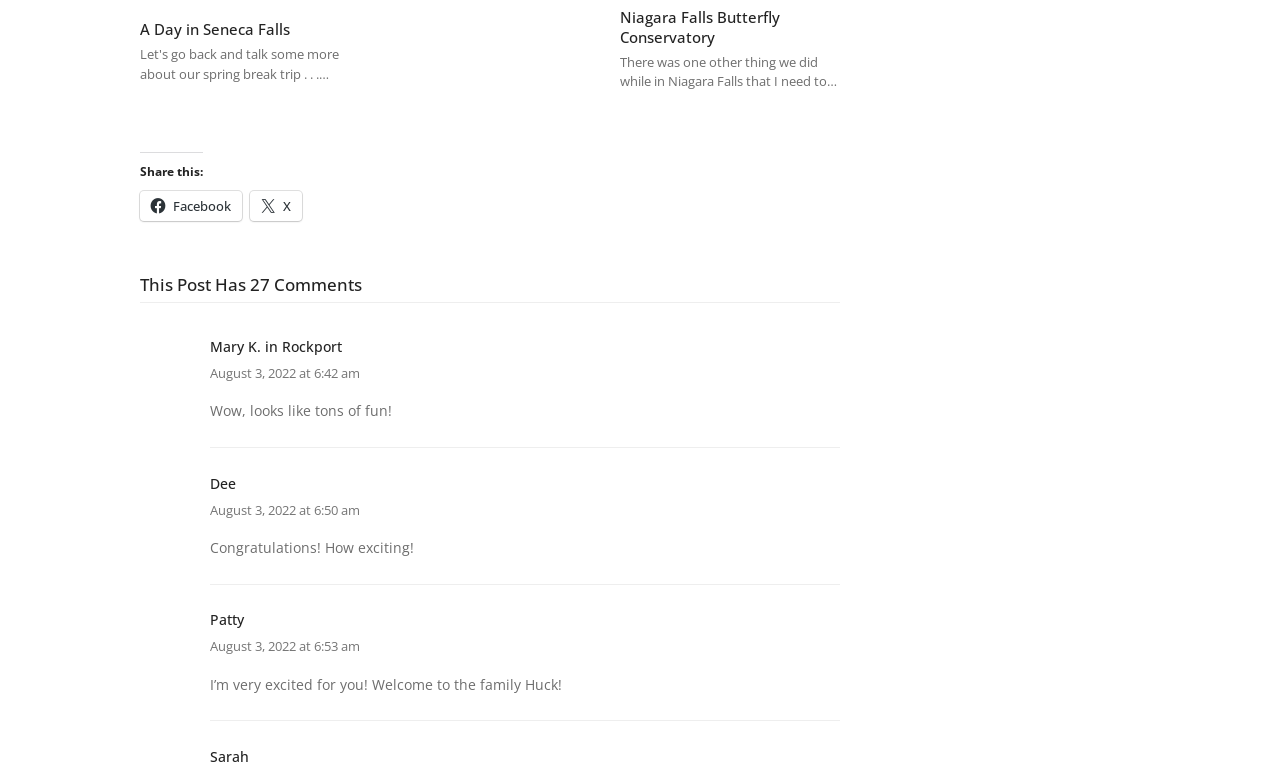What is the topic of the article?
Use the information from the image to give a detailed answer to the question.

Based on the links 'A Day in Seneca Falls' and 'Niagara Falls Butterfly Conservatory' at the top of the page, it can be inferred that the article is about Niagara Falls.